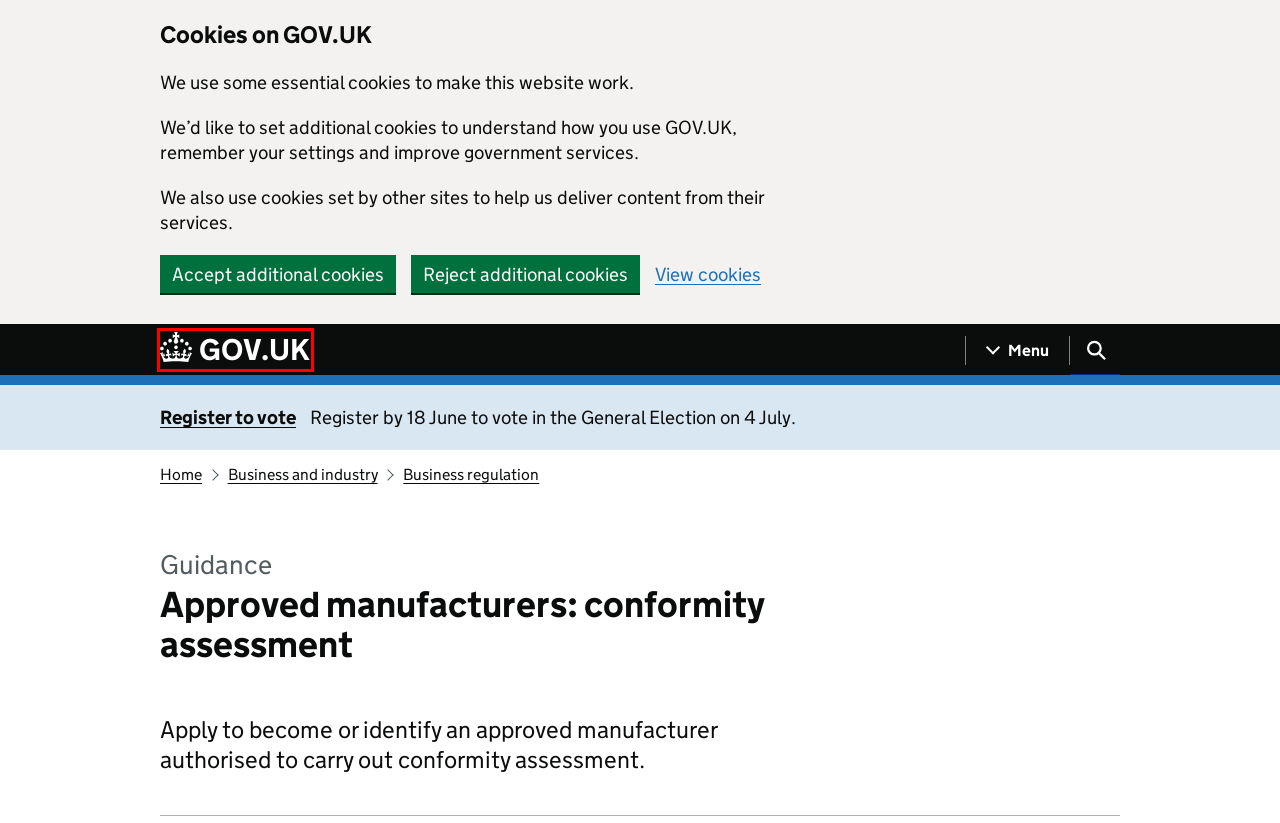Examine the webpage screenshot and identify the UI element enclosed in the red bounding box. Pick the webpage description that most accurately matches the new webpage after clicking the selected element. Here are the candidates:
A. Working, jobs and pensions - GOV.UK
B. Benefits - GOV.UK
C. Find contact details for services - GOV.UK
D. Driving and transport - GOV.UK
E. Government Digital Service - GOV.UK
F. Welcome to GOV.UK
G. Get involved - GOV.UK
H. Help using GOV.UK - Help Pages - GOV.UK

F